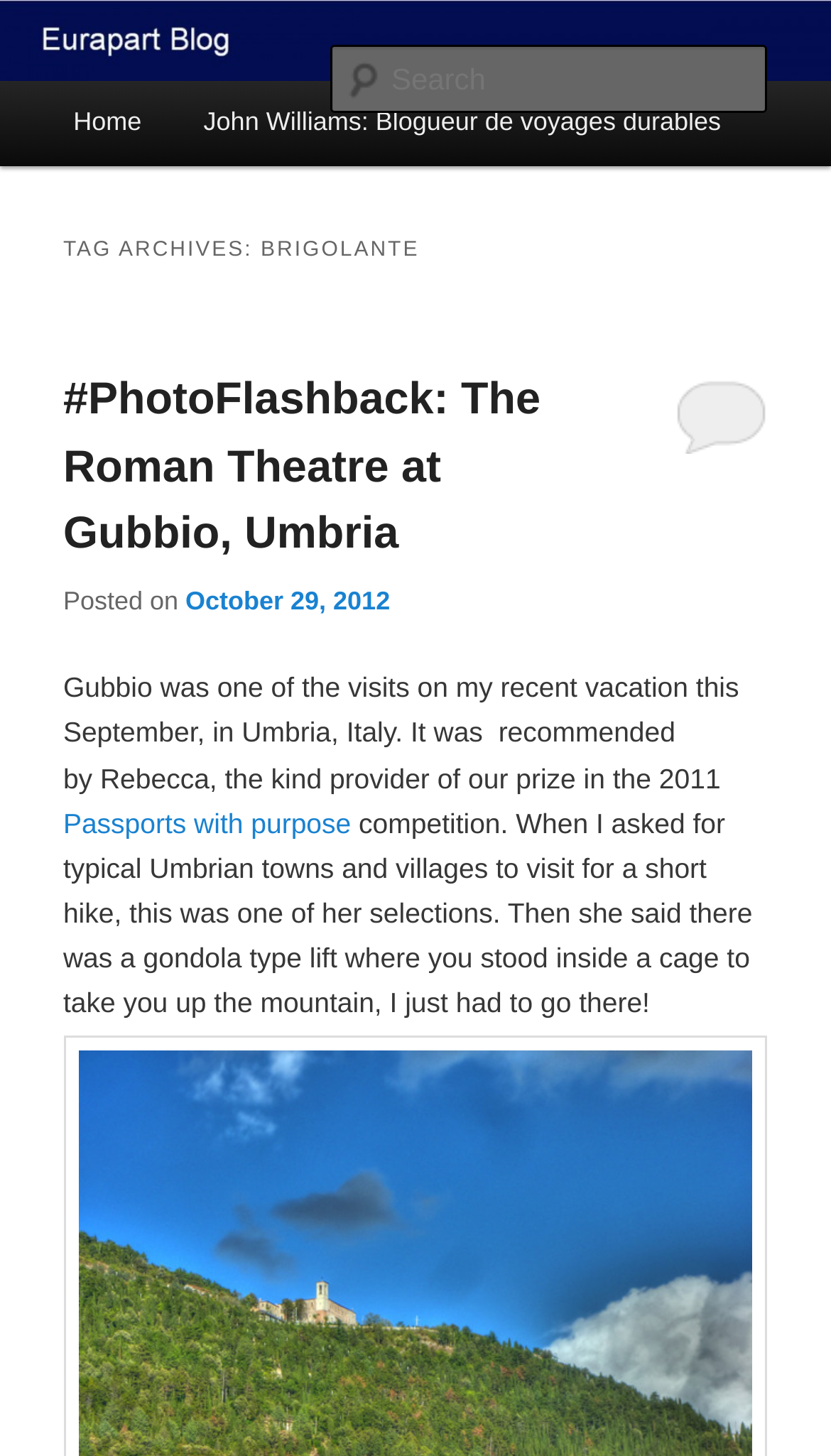Give an extensive and precise description of the webpage.

The webpage is about the Eurapart blog, specifically the Brigolante Archives section. At the top, there are two links, "Skip to primary content" and "Skip to secondary content", which are positioned at the top-left corner of the page. Below these links, there is a heading that reads "Eurapart blog" with a link to the same title. 

Next to the heading, there is another heading that says "Eurapart: Travel with lower negative impacts". Below these headings, there is a large image that spans the entire width of the page, with a link to "Eurapart blog" overlaid on top of it. 

On the right side of the page, there is a search box with a label "Search Search". Below the search box, there is a main menu section with links to "Home" and "John Williams: Blogueur de voyages durables". 

The main content of the page is a blog post titled "#PhotoFlashback: The Roman Theatre at Gubbio, Umbria". The post has a heading, a link to the post title, and a brief description of the post. The description mentions a visit to Gubbio, Umbria, Italy, and includes a few links to other websites. There is also a timestamp indicating that the post was published on October 29, 2012.